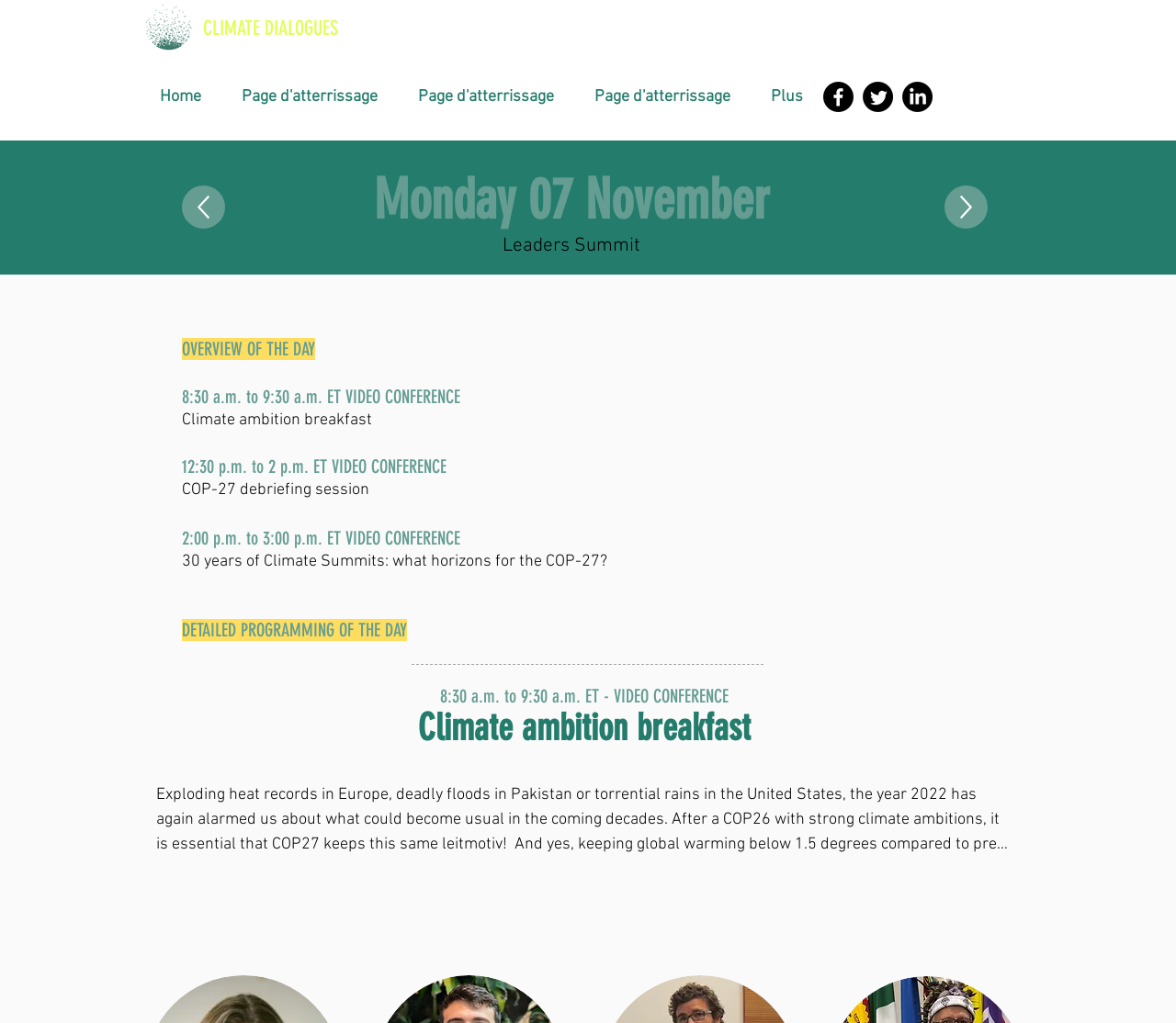Please locate and generate the primary heading on this webpage.

Monday 07 November